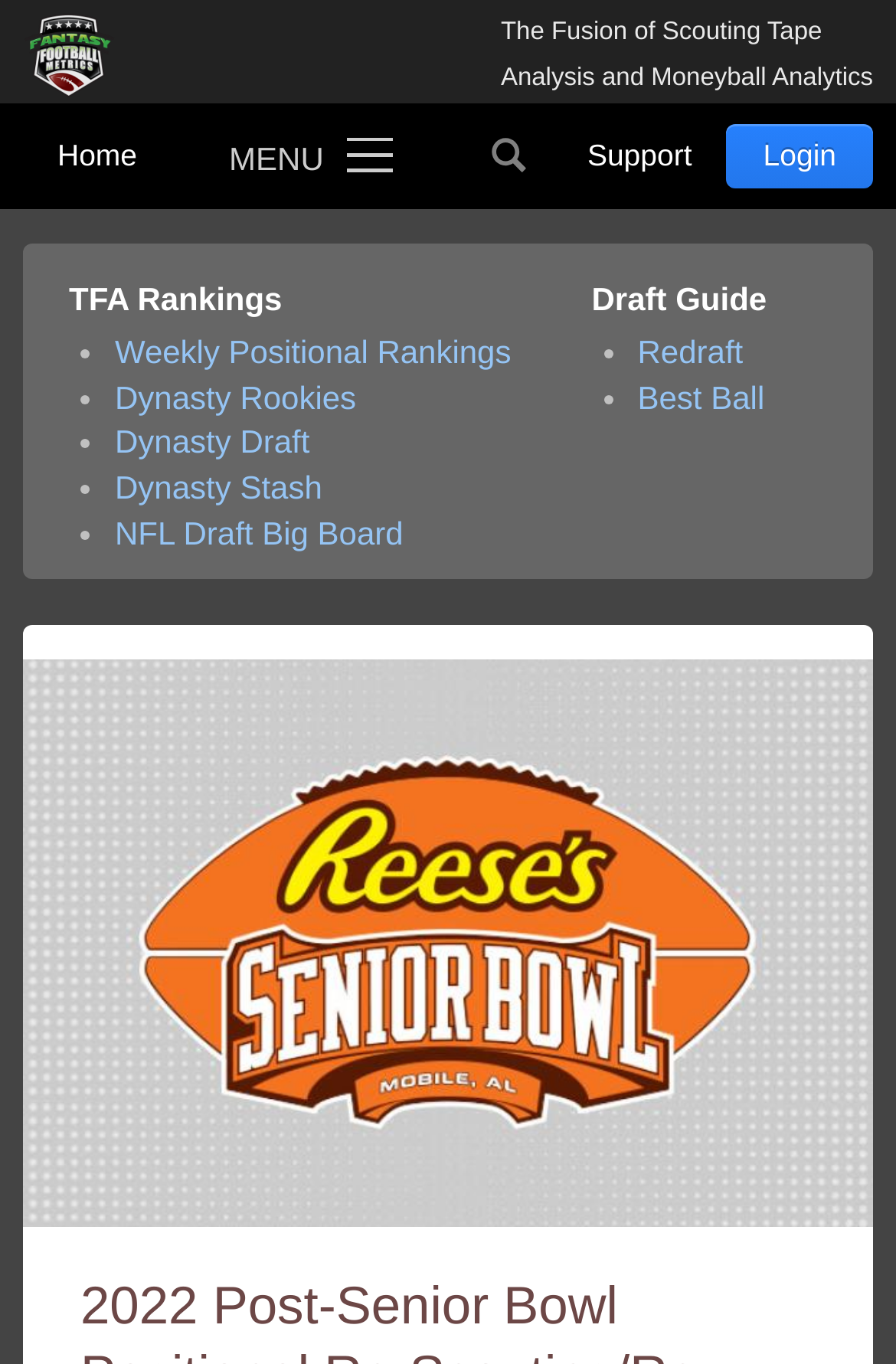Please identify the bounding box coordinates of the clickable element to fulfill the following instruction: "View 'Weekly Positional Rankings'". The coordinates should be four float numbers between 0 and 1, i.e., [left, top, right, bottom].

[0.128, 0.243, 0.571, 0.276]